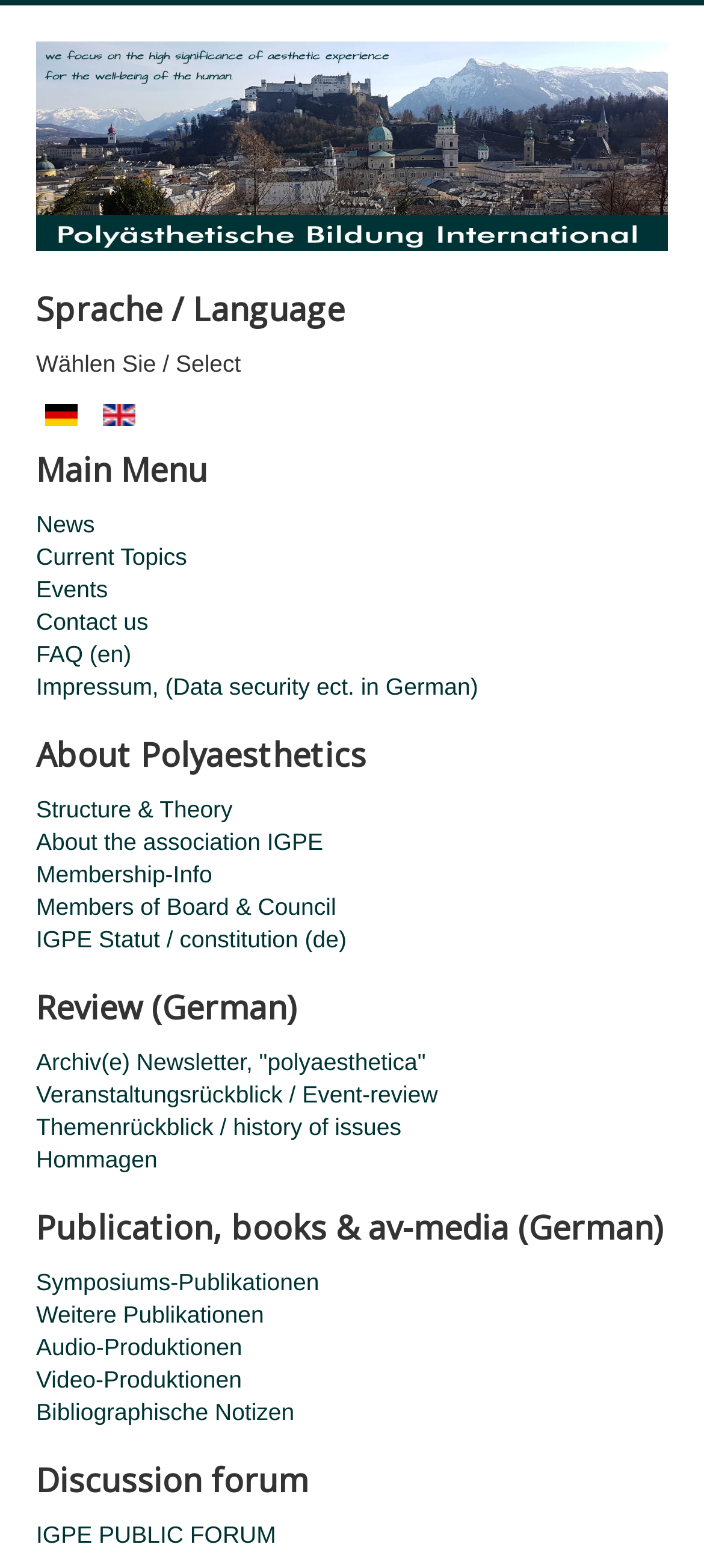Explain the webpage in detail.

This webpage appears to be the main page of an organization focused on poly-aesthetic pedagogy, with a strong emphasis on international connections and multilingualism. At the top of the page, there is a logo and a link to "Polyästhetische Bildung International" with an accompanying image. Below this, there is a language selection menu with options for German and English (UK).

The main menu is divided into several sections, including "News", "Current Topics", "Events", "Contact us", "FAQ (en)", and "Impressum, (Data security ect. in German)". These links are arranged vertically, taking up the majority of the page's width.

The next section is dedicated to "About Polyaesthetics", with links to pages about the structure and theory of poly-aesthetics, the association IGPE, membership information, and the board and council members.

Further down the page, there are sections for "Review (German)", "Publication, books & av-media (German)", and "Discussion forum". The "Review" section contains links to archives of newsletters, event reviews, and thematic reviews. The "Publication" section has links to symposium publications, other publications, audio and video productions, and bibliographic notes. The "Discussion forum" section has a single link to the "IGPE PUBLIC FORUM".

Throughout the page, there are multiple headings and links, indicating a complex and multifaceted organization with a wide range of activities and resources.